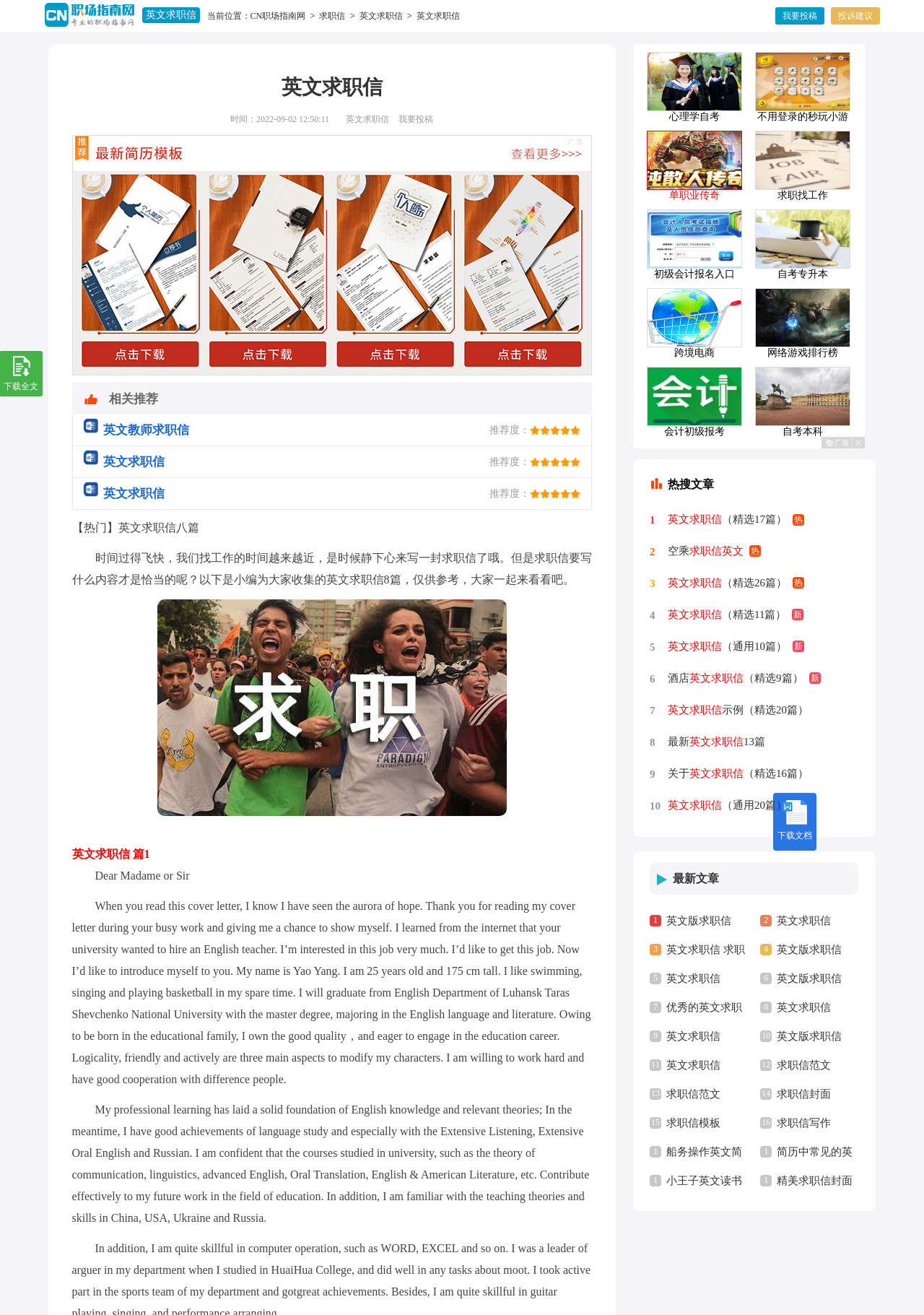Can you find the bounding box coordinates for the element to click on to achieve the instruction: "read the first English job application letter"?

[0.078, 0.641, 0.64, 0.658]